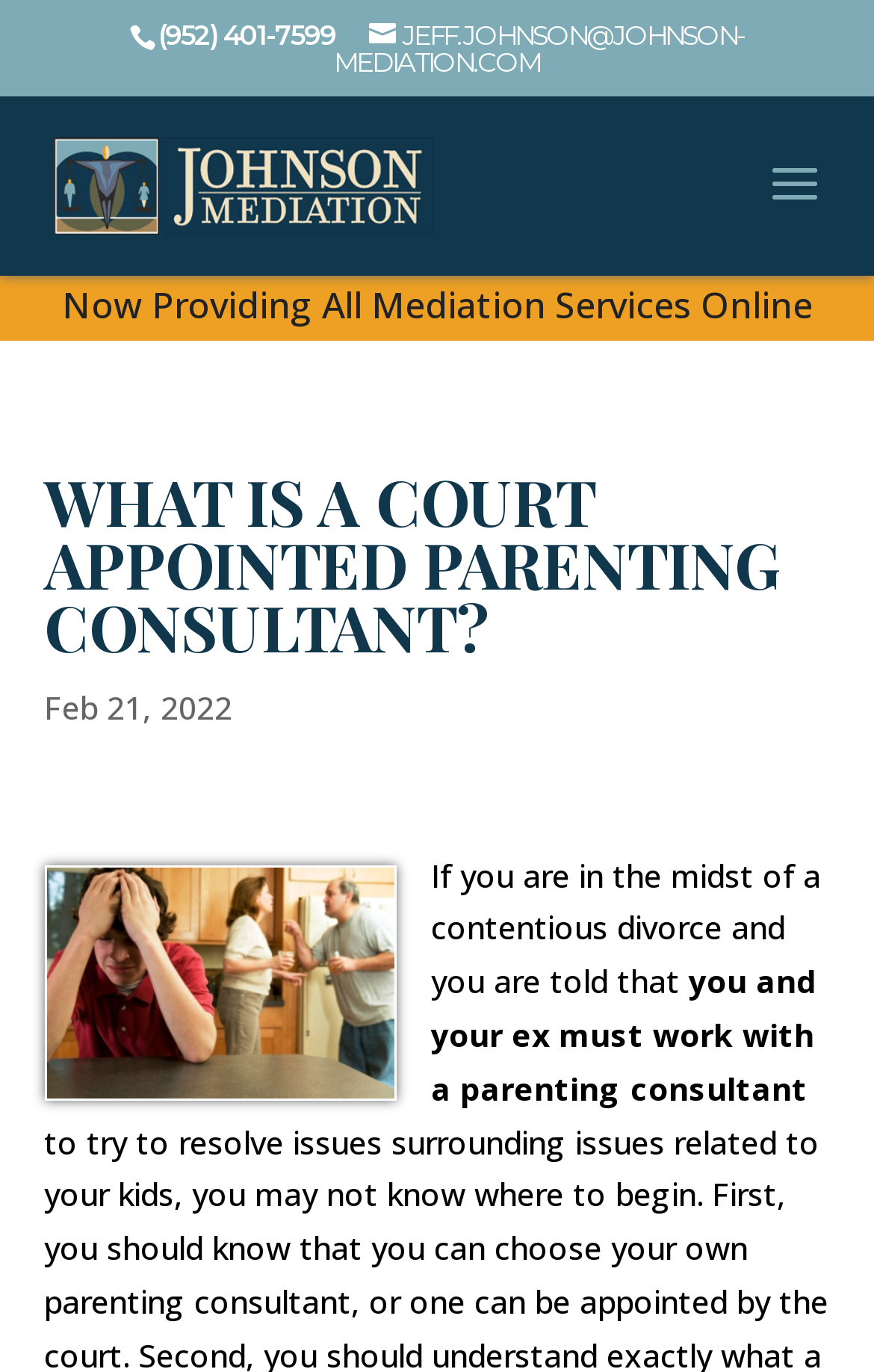What is the topic of the main article on the webpage?
Answer the question with detailed information derived from the image.

I found the topic of the main article by looking at the heading element with the bounding box coordinates [0.05, 0.343, 0.95, 0.496], which contains the text 'WHAT IS A COURT APPOINTED PARENTING CONSULTANT?', and also by looking at the StaticText elements with the bounding box coordinates [0.493, 0.622, 0.731] and [0.493, 0.7, 0.808], which contain the text 'If you are in the midst of a contentious divorce and you are told that you and your ex must work with a parenting consultant'.